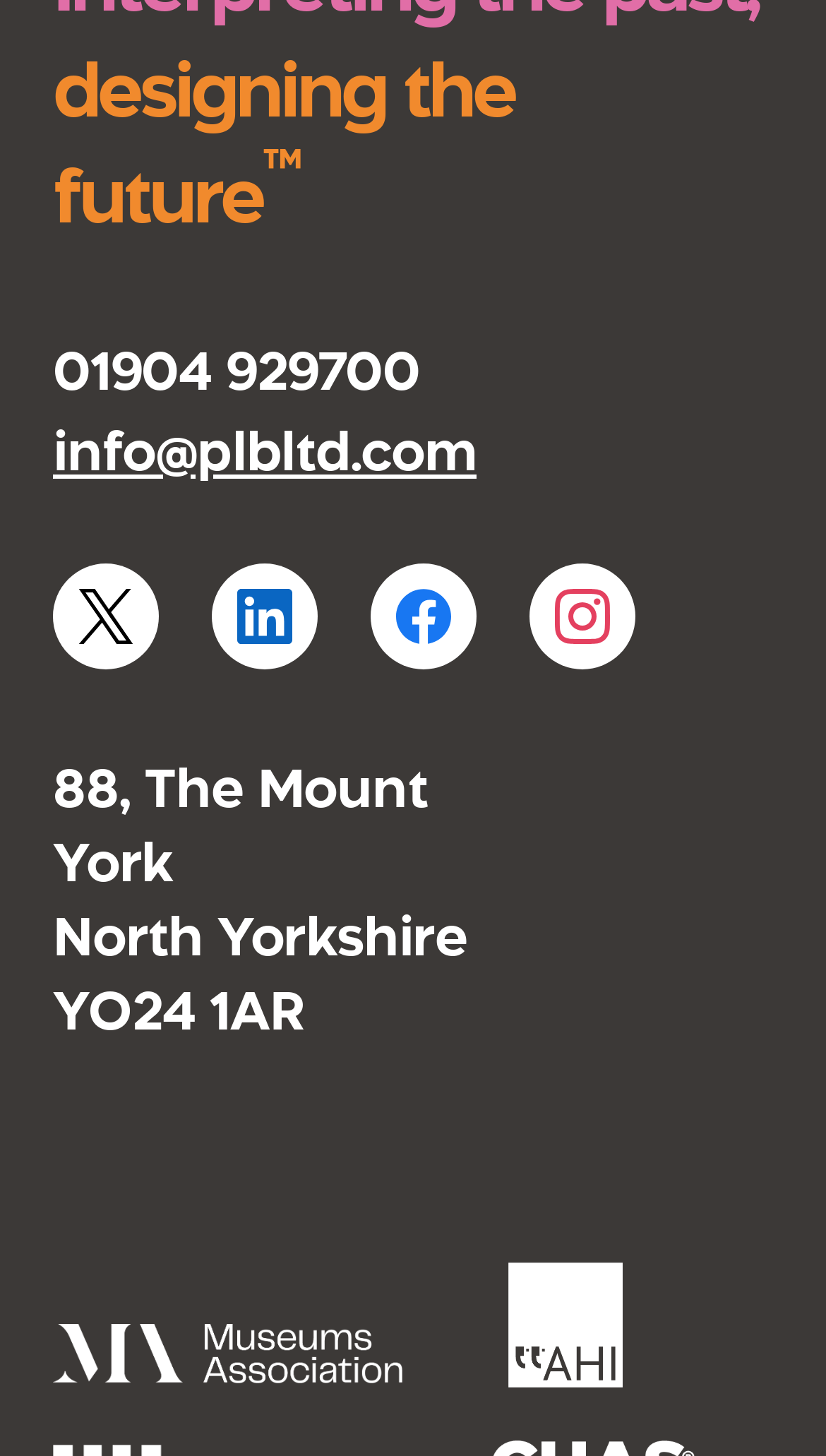Based on the element description info@plbltd.com, identify the bounding box coordinates for the UI element. The coordinates should be in the format (top-left x, top-left y, bottom-right x, bottom-right y) and within the 0 to 1 range.

[0.064, 0.289, 0.577, 0.331]